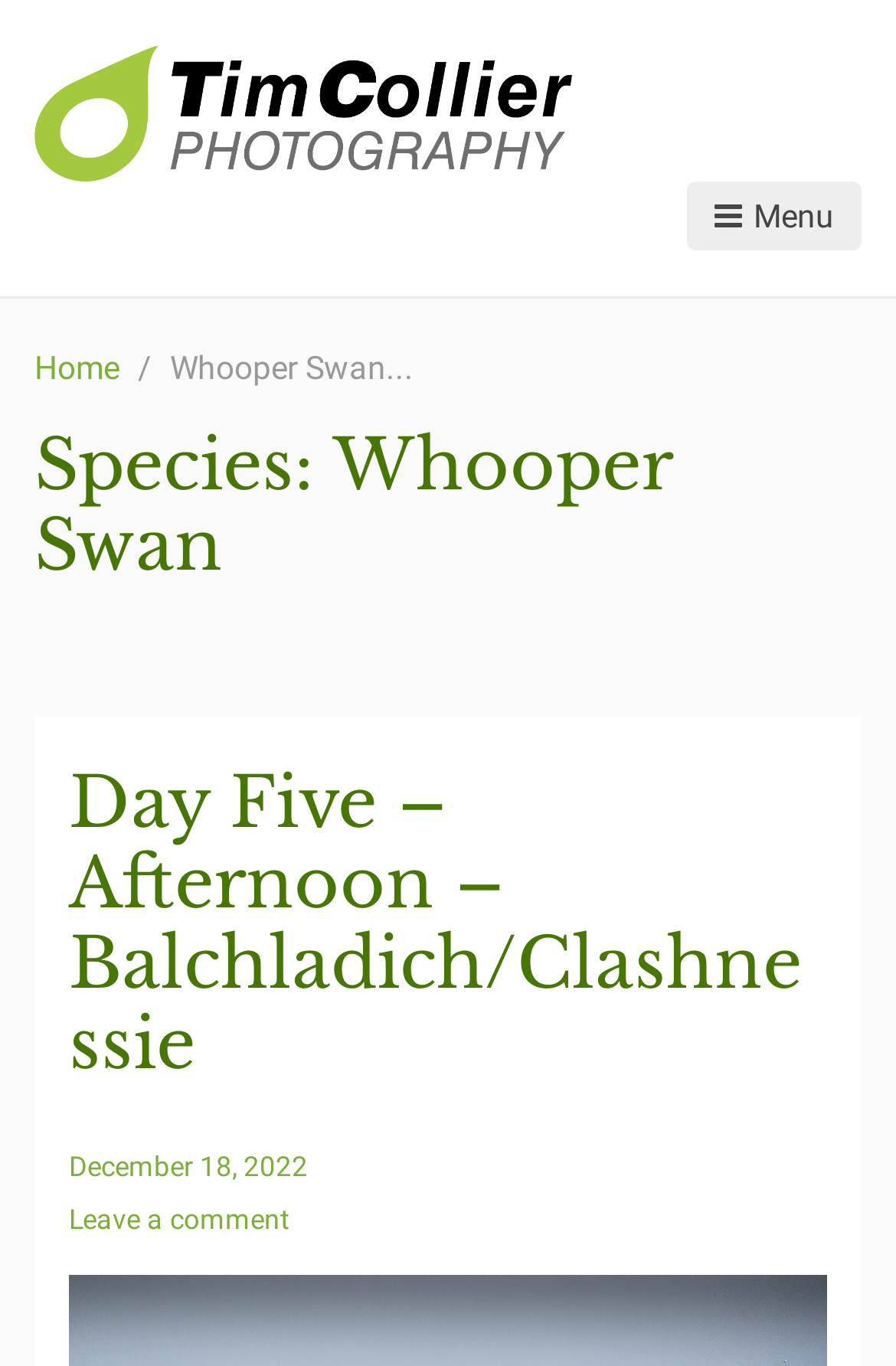Answer the question using only a single word or phrase: 
What is the species of the bird in the image?

Whooper Swan